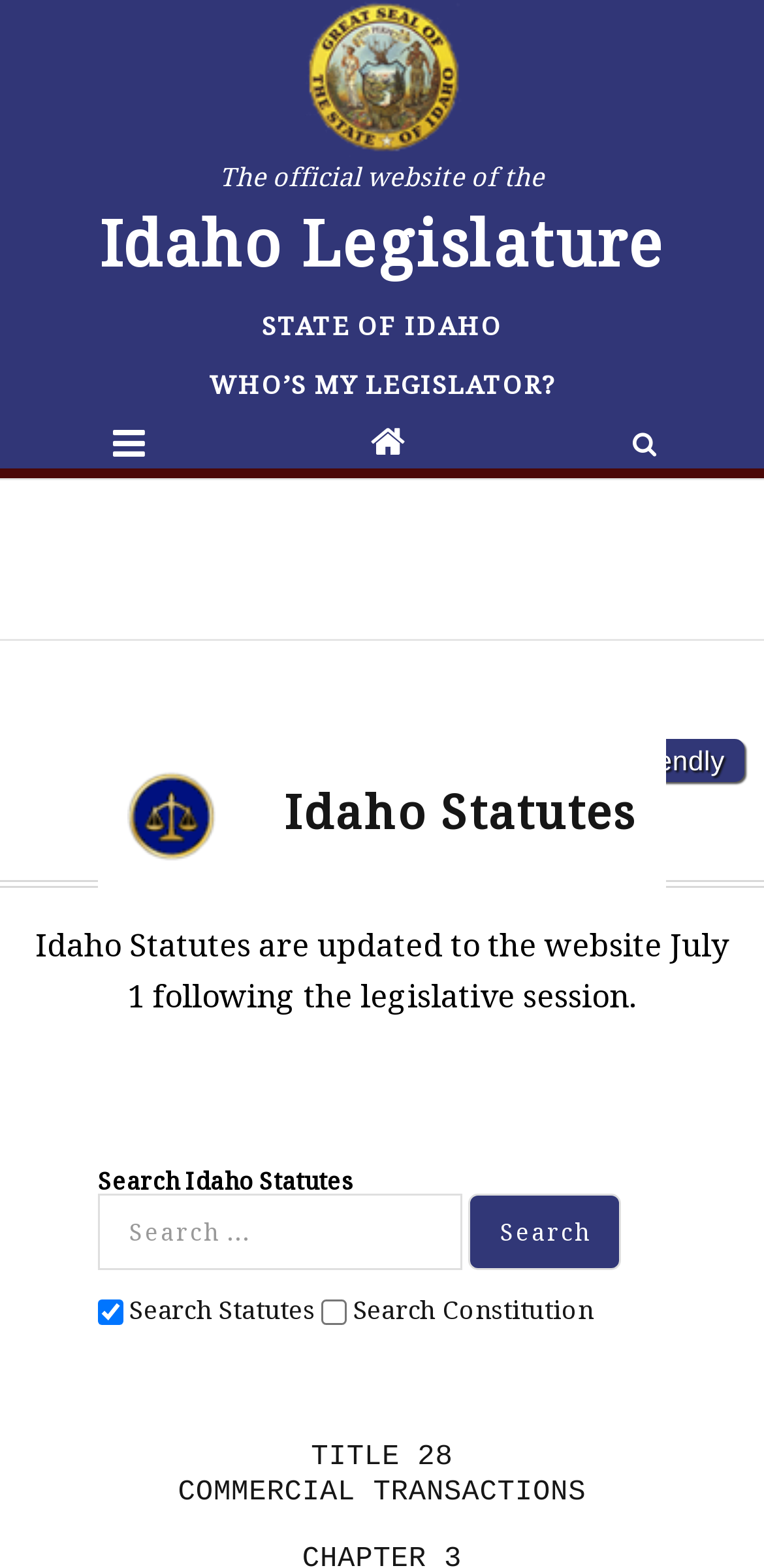What is the topic of the statute?
Analyze the image and deliver a detailed answer to the question.

The topic of the statute is mentioned in the static text at the bottom of the webpage, which reads 'COMMERCIAL TRANSACTIONS'.